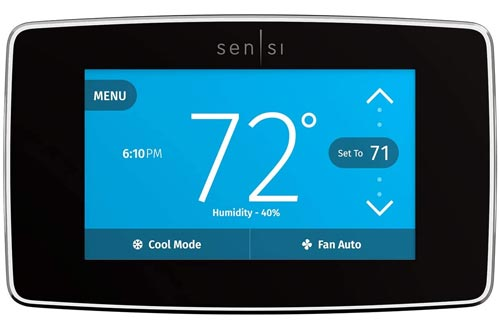What time is displayed on the thermostat?
Please give a detailed and thorough answer to the question, covering all relevant points.

The time is displayed on the thermostat's interface, and it shows 6:10 PM, indicating the current time of day.